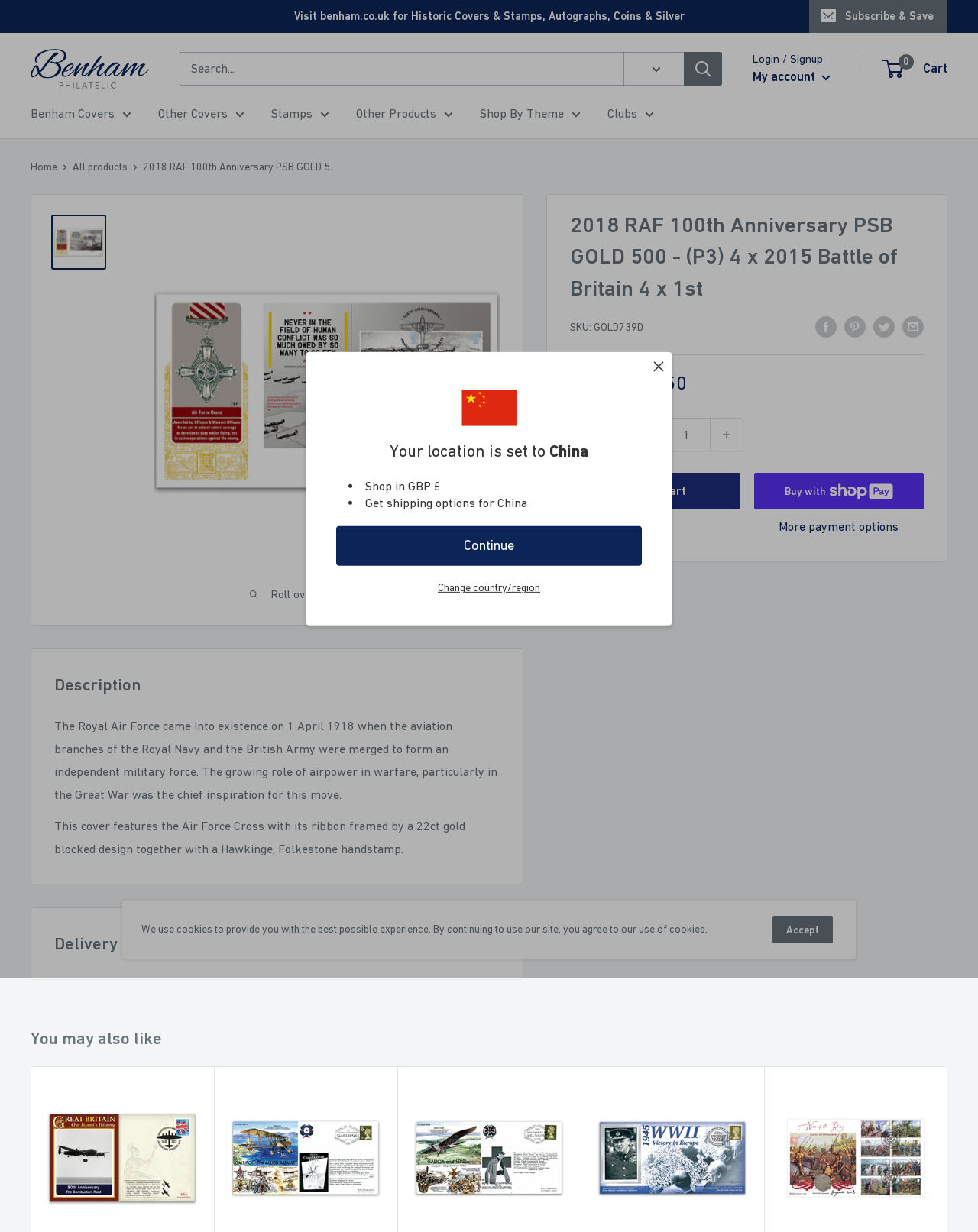Please indicate the bounding box coordinates of the element's region to be clicked to achieve the instruction: "Search for products". Provide the coordinates as four float numbers between 0 and 1, i.e., [left, top, right, bottom].

[0.699, 0.042, 0.738, 0.069]